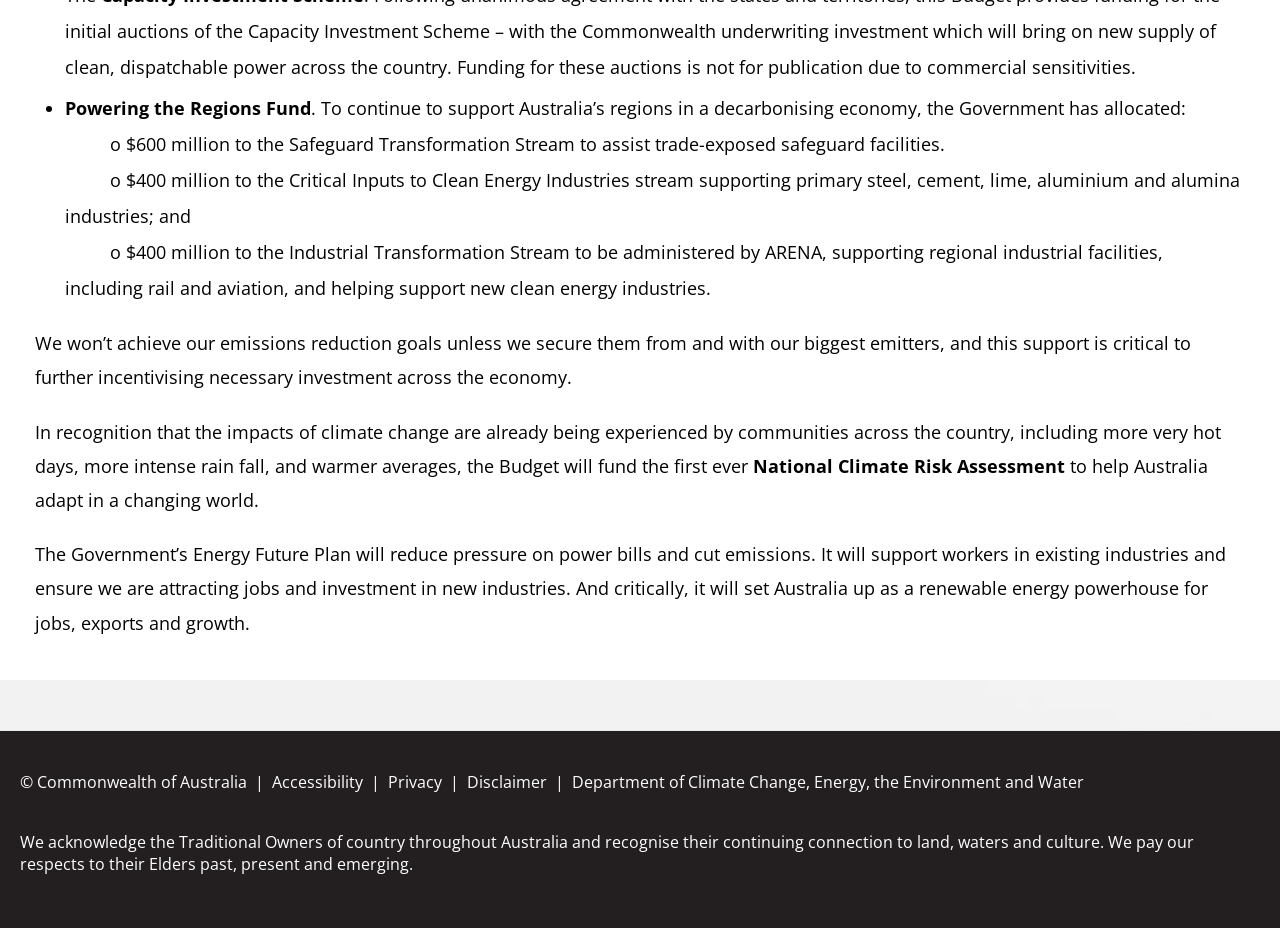Give a one-word or short phrase answer to the question: 
What is the National Climate Risk Assessment for?

To help Australia adapt